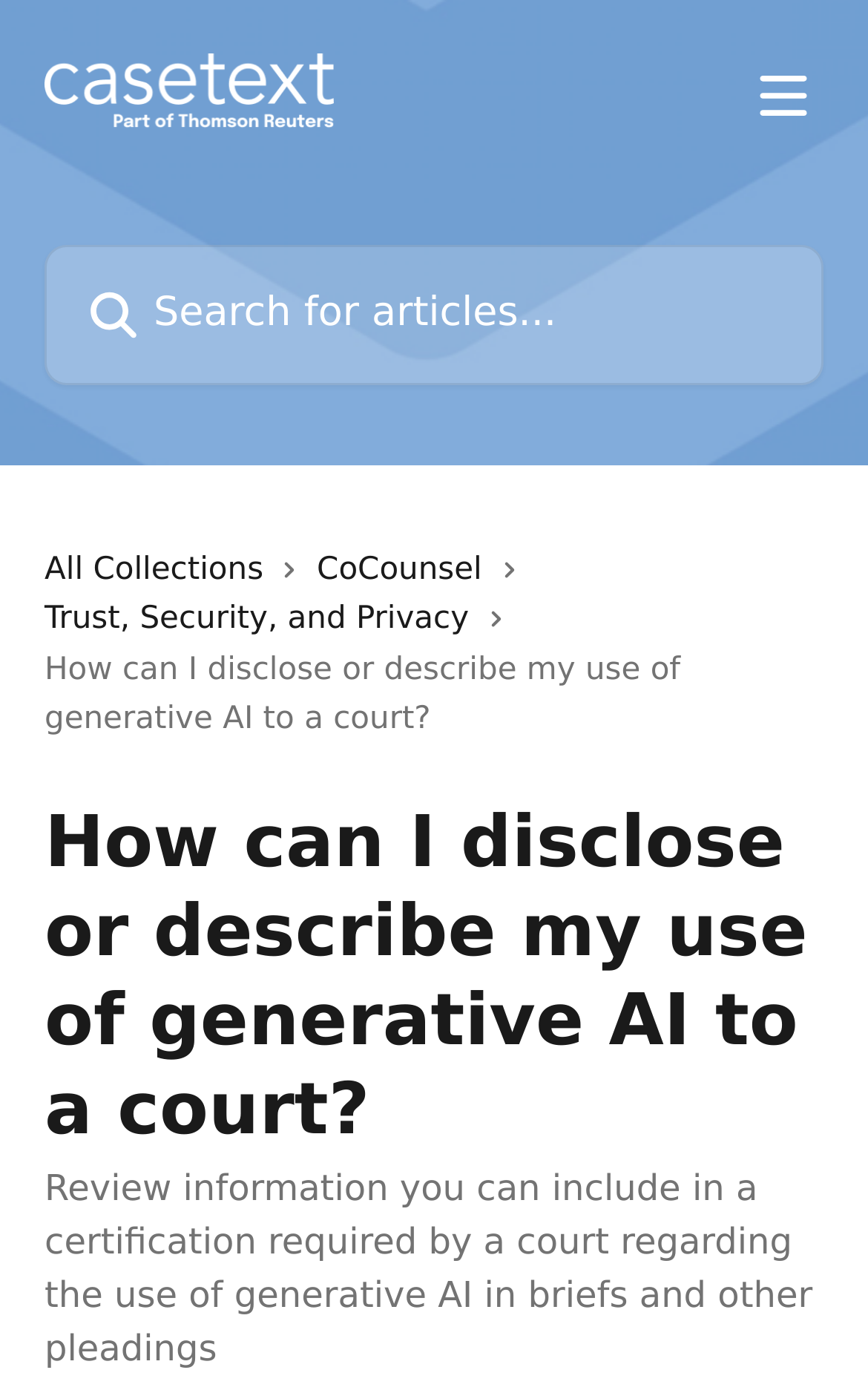Determine the bounding box for the described HTML element: "CoCounsel". Ensure the coordinates are four float numbers between 0 and 1 in the format [left, top, right, bottom].

[0.365, 0.391, 0.576, 0.427]